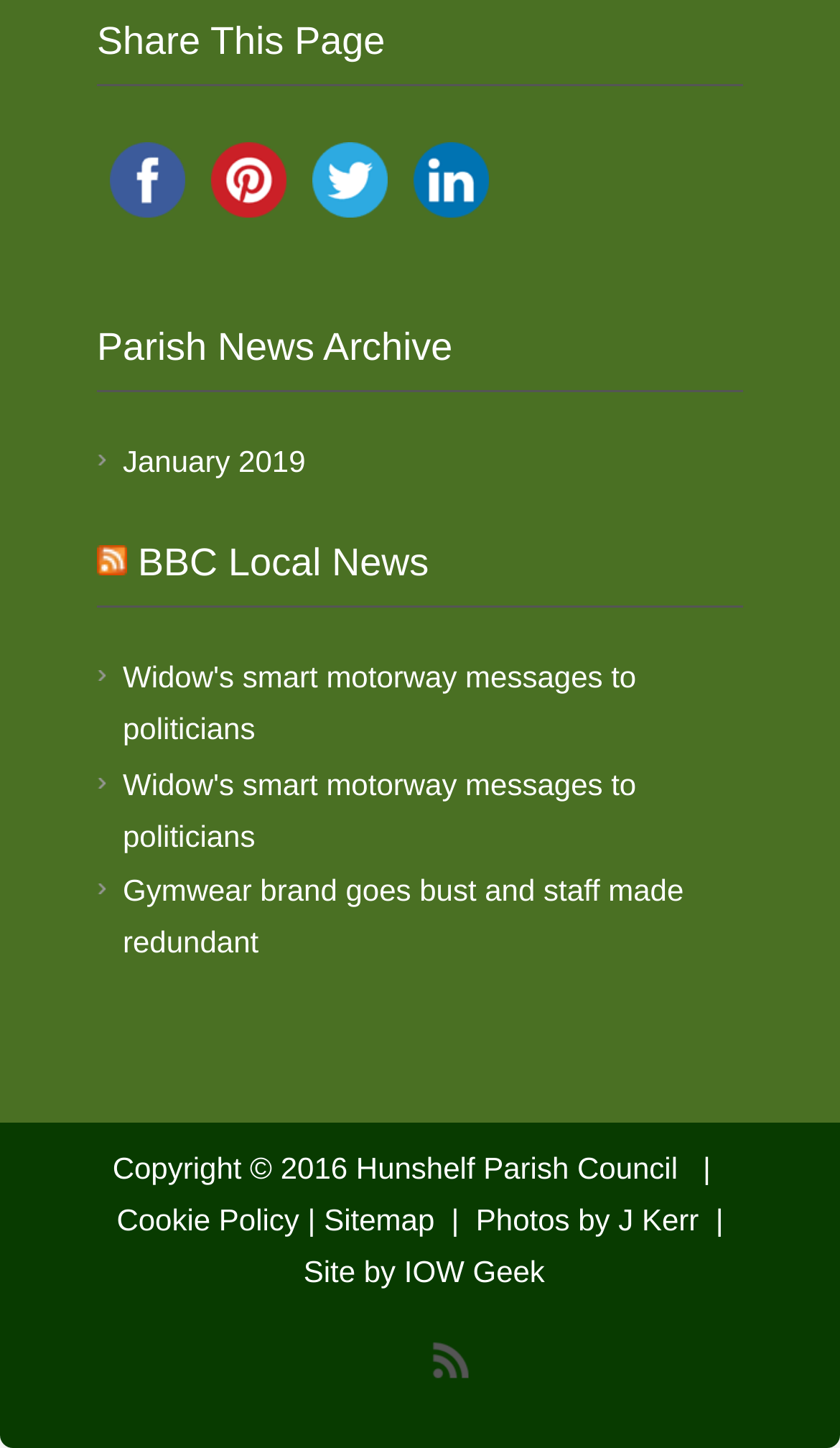Provide the bounding box coordinates of the HTML element described by the text: "Pinterest". The coordinates should be in the format [left, top, right, bottom] with values between 0 and 1.

[0.236, 0.112, 0.356, 0.133]